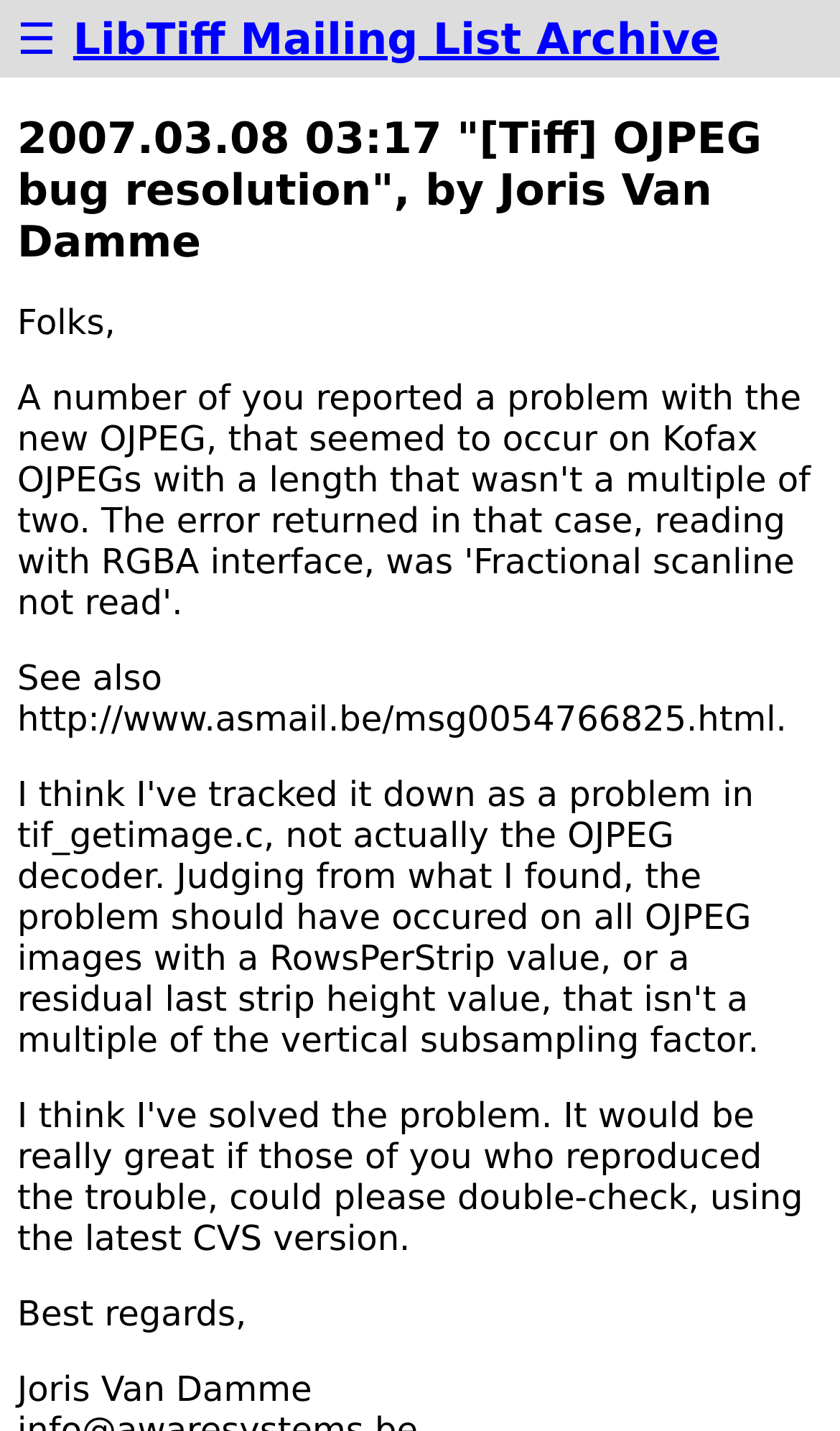Provide a thorough and detailed response to the question by examining the image: 
Who sent the email?

I inferred this answer by looking at the signature of the email, which includes the name 'Joris Van Damme' at the end of the message.